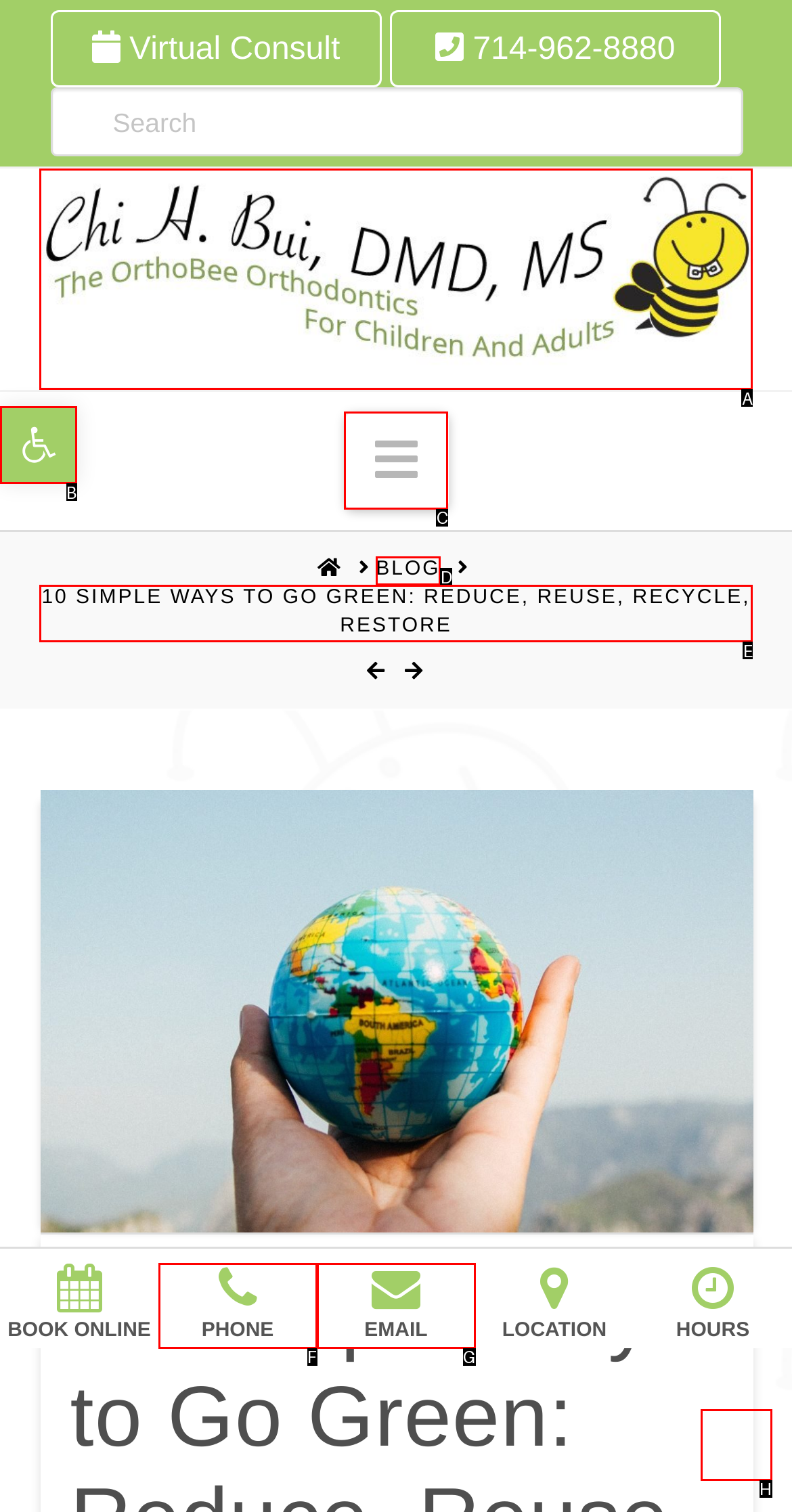Tell me which one HTML element I should click to complete the following task: Open accessibility tools Answer with the option's letter from the given choices directly.

B